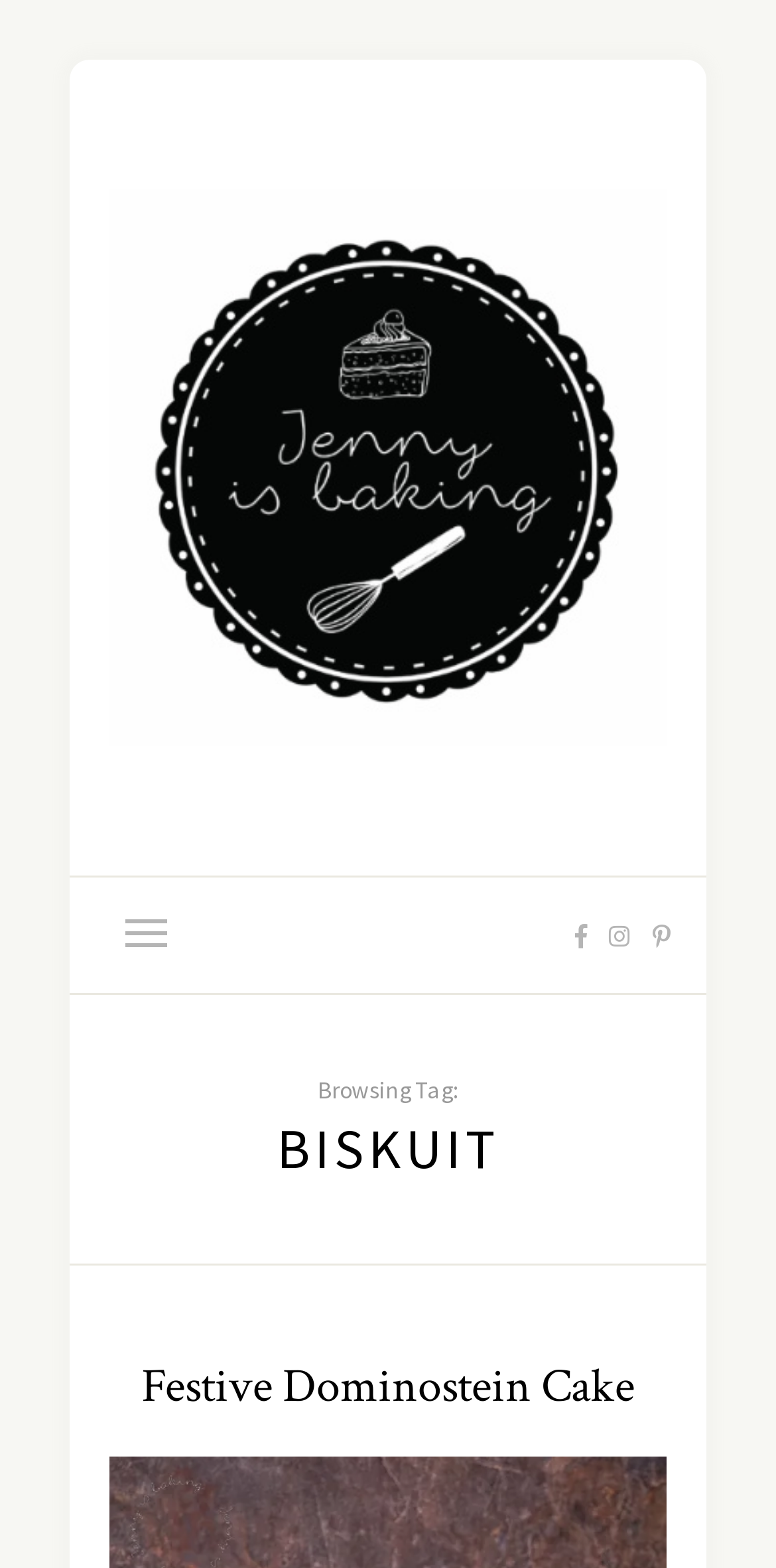Find the bounding box coordinates for the HTML element specified by: "alt="Jenny is baking"".

[0.141, 0.459, 0.859, 0.482]